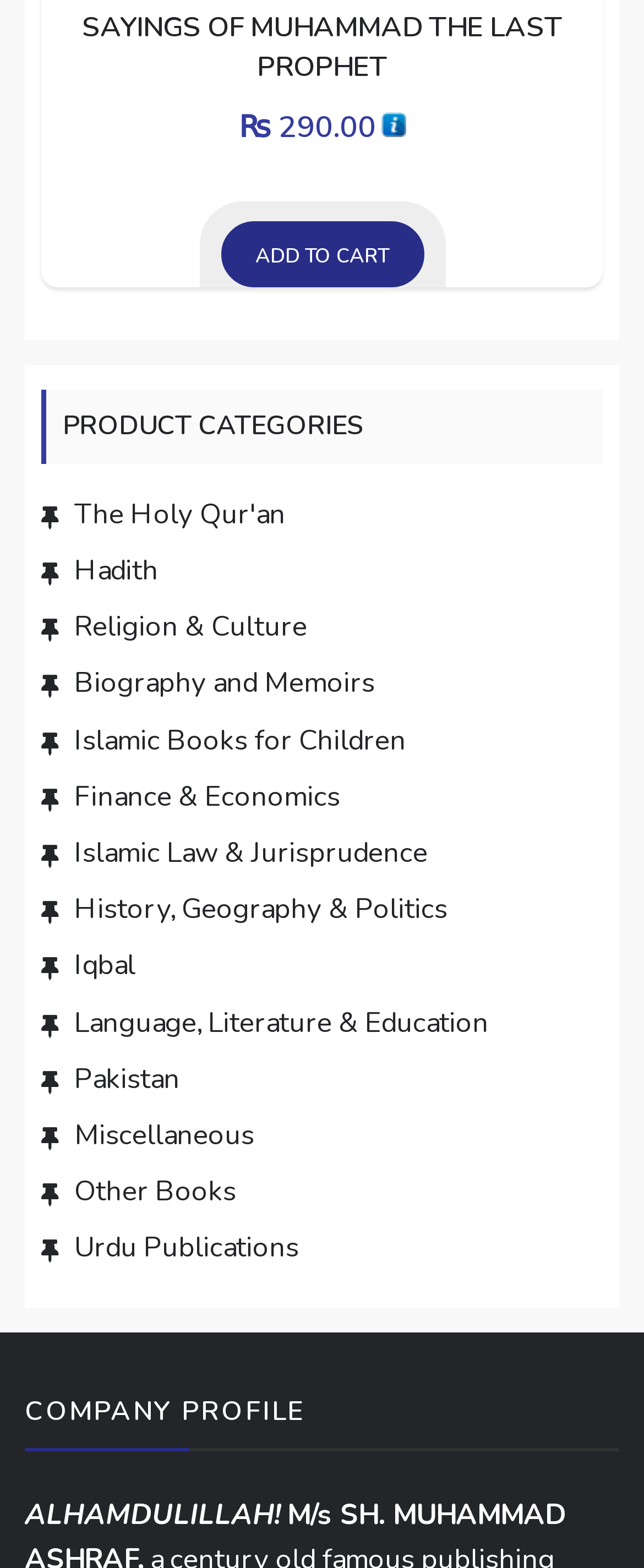Determine the bounding box coordinates of the target area to click to execute the following instruction: "Browse 'Islamic Books for Children' category."

[0.115, 0.459, 0.631, 0.486]